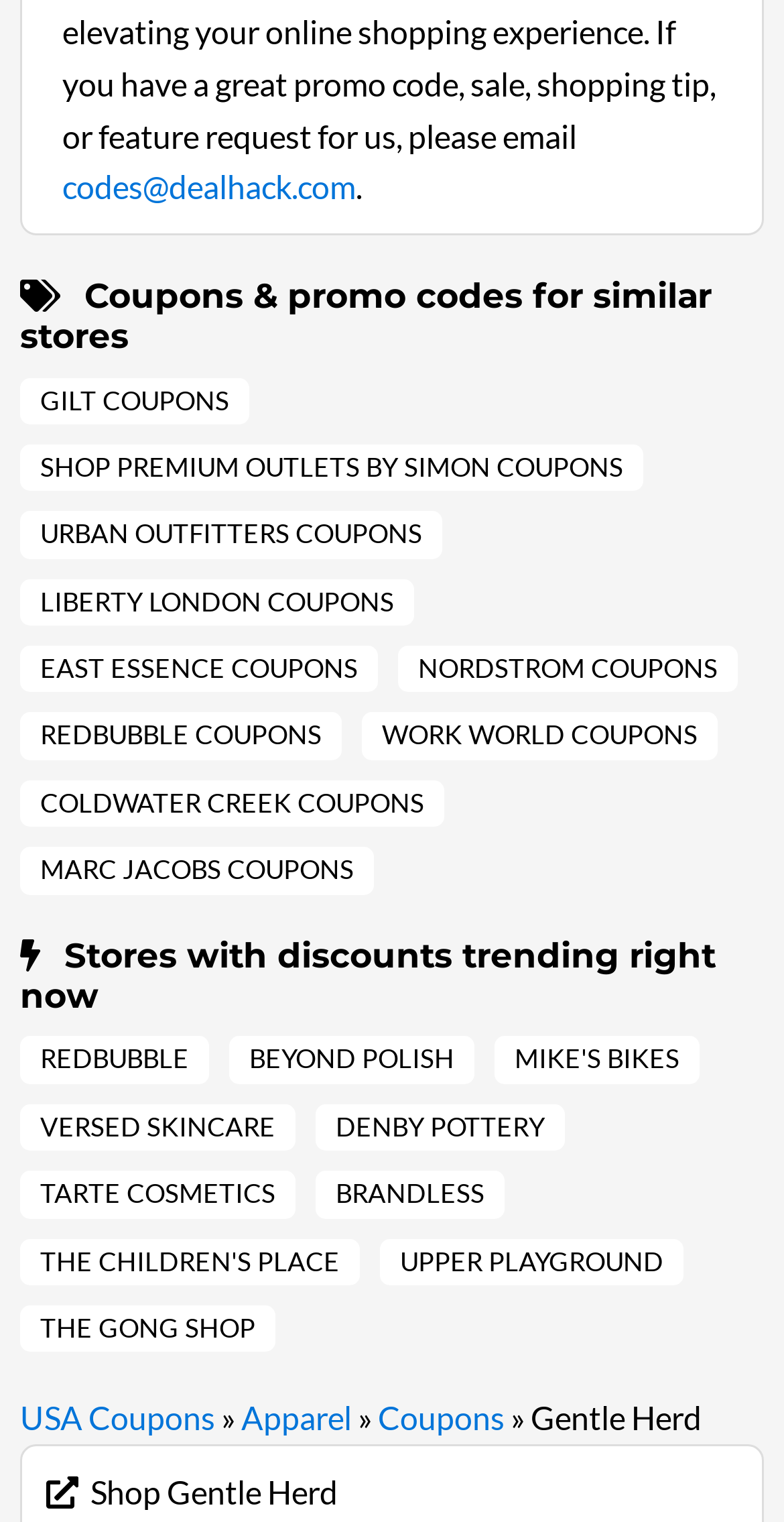Determine the bounding box coordinates of the section to be clicked to follow the instruction: "Explore stores with discounts trending right now". The coordinates should be given as four float numbers between 0 and 1, formatted as [left, top, right, bottom].

[0.026, 0.614, 0.974, 0.668]